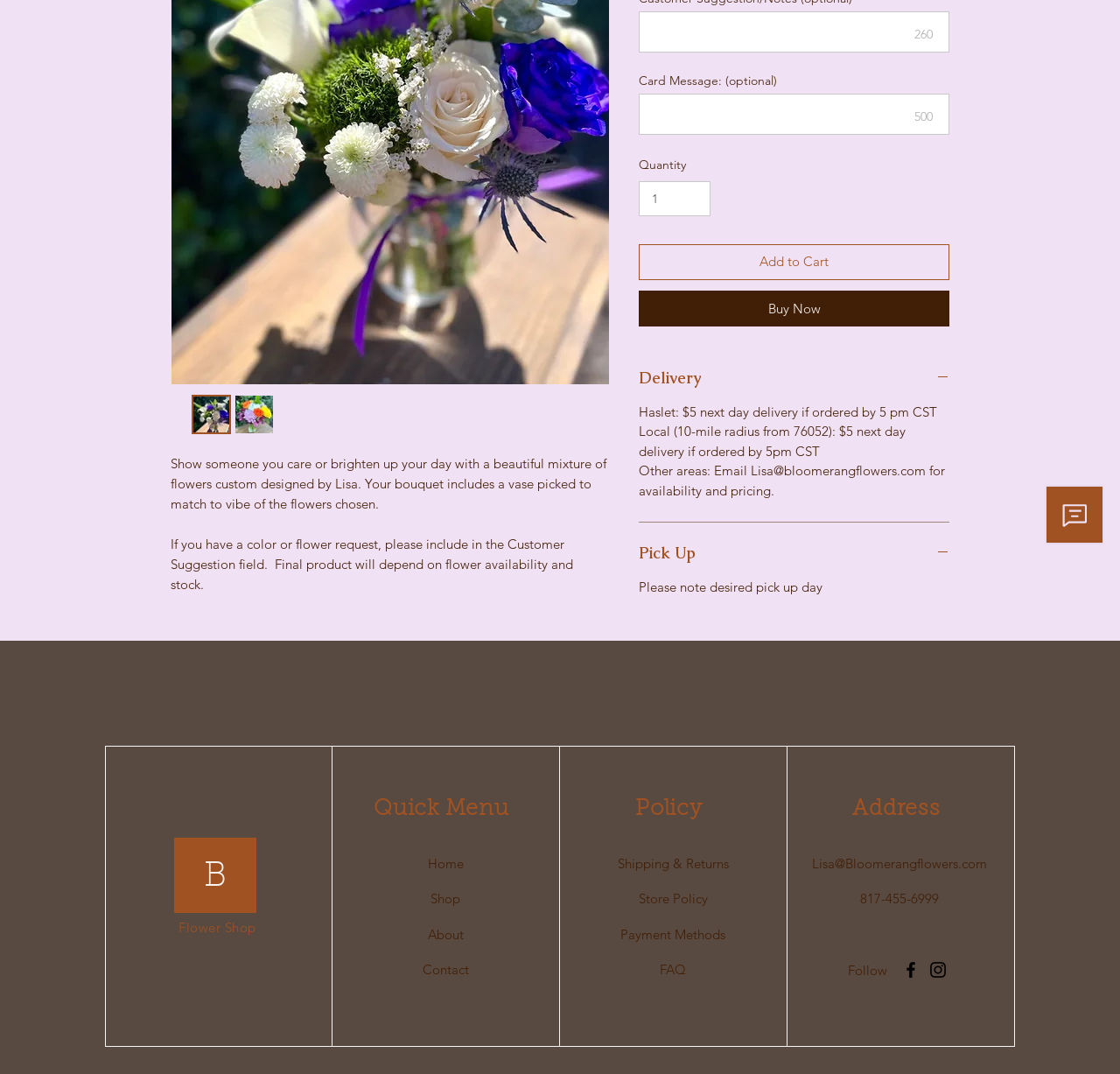Determine the bounding box coordinates (top-left x, top-left y, bottom-right x, bottom-right y) of the UI element described in the following text: Director's Evaluation

None